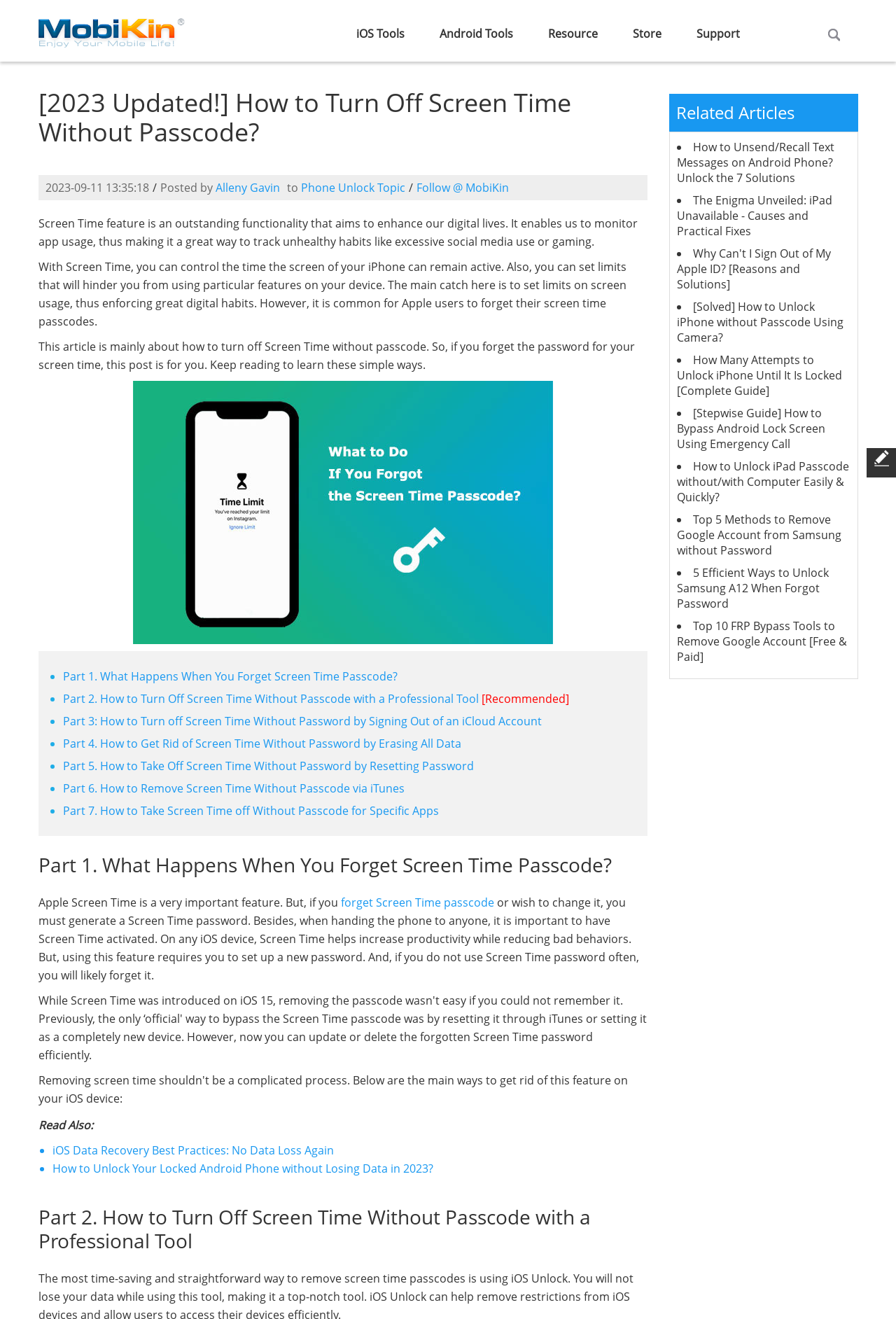Please find the bounding box coordinates of the section that needs to be clicked to achieve this instruction: "Check out the article 'How to Unsend/Recall Text Messages on Android Phone? Unlock the 7 Solutions'".

[0.755, 0.106, 0.931, 0.141]